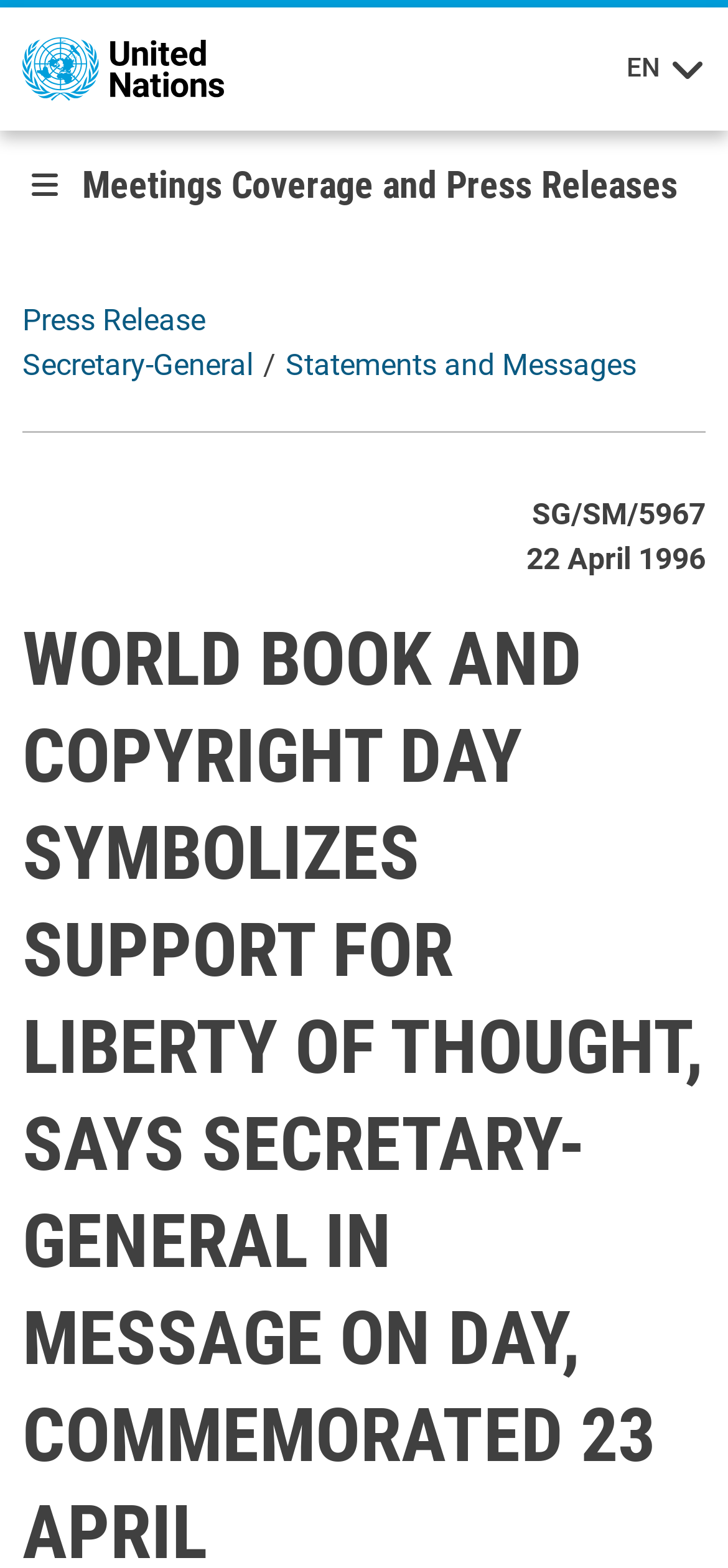What is the category of the press release?
We need a detailed and meticulous answer to the question.

By examining the link elements, I found that the press release is categorized under 'Meetings Coverage and Press Releases', which is a link element with bounding box coordinates [0.113, 0.104, 0.931, 0.132].